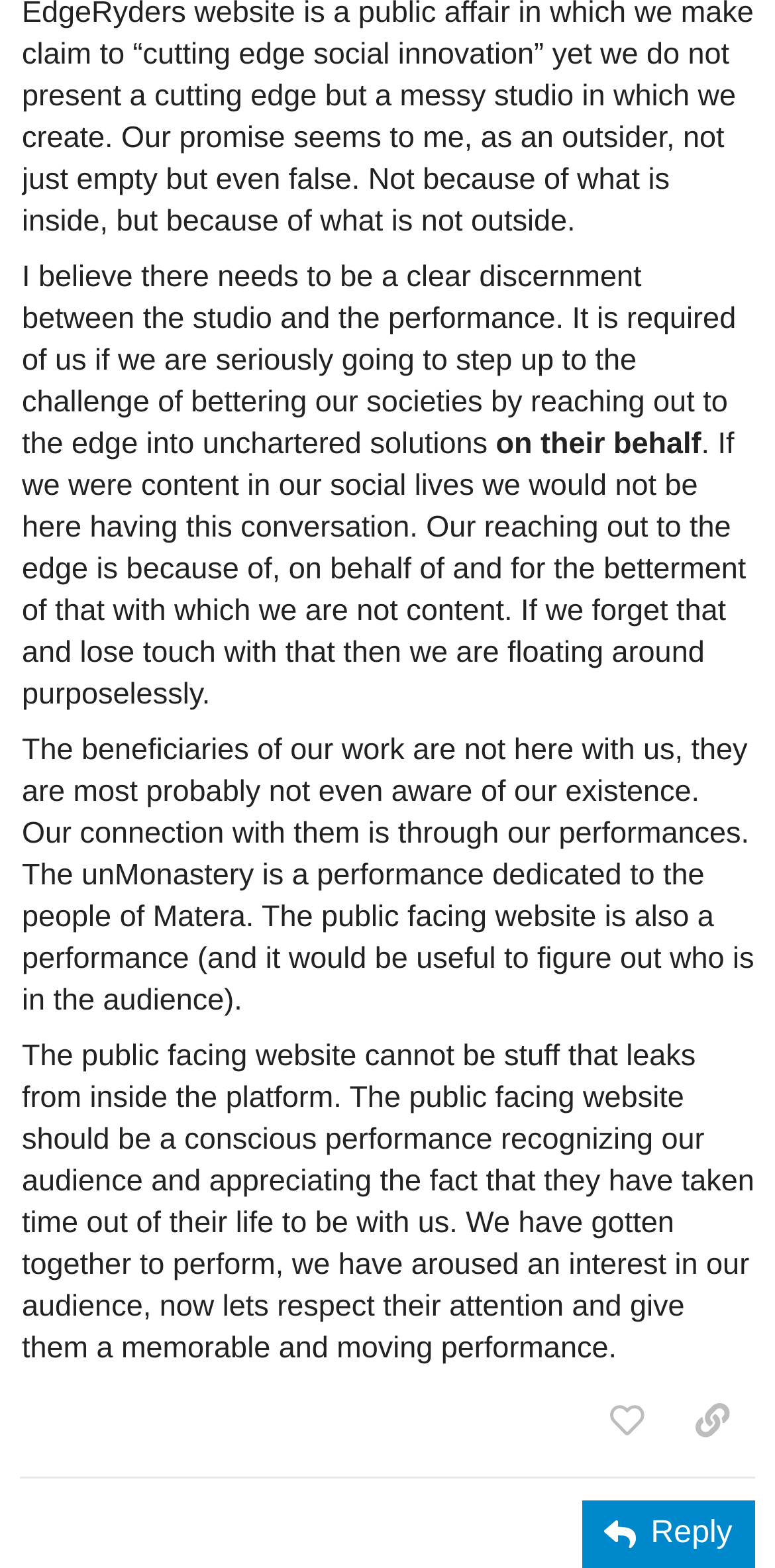How many buttons are on the webpage?
Answer with a single word or phrase, using the screenshot for reference.

4